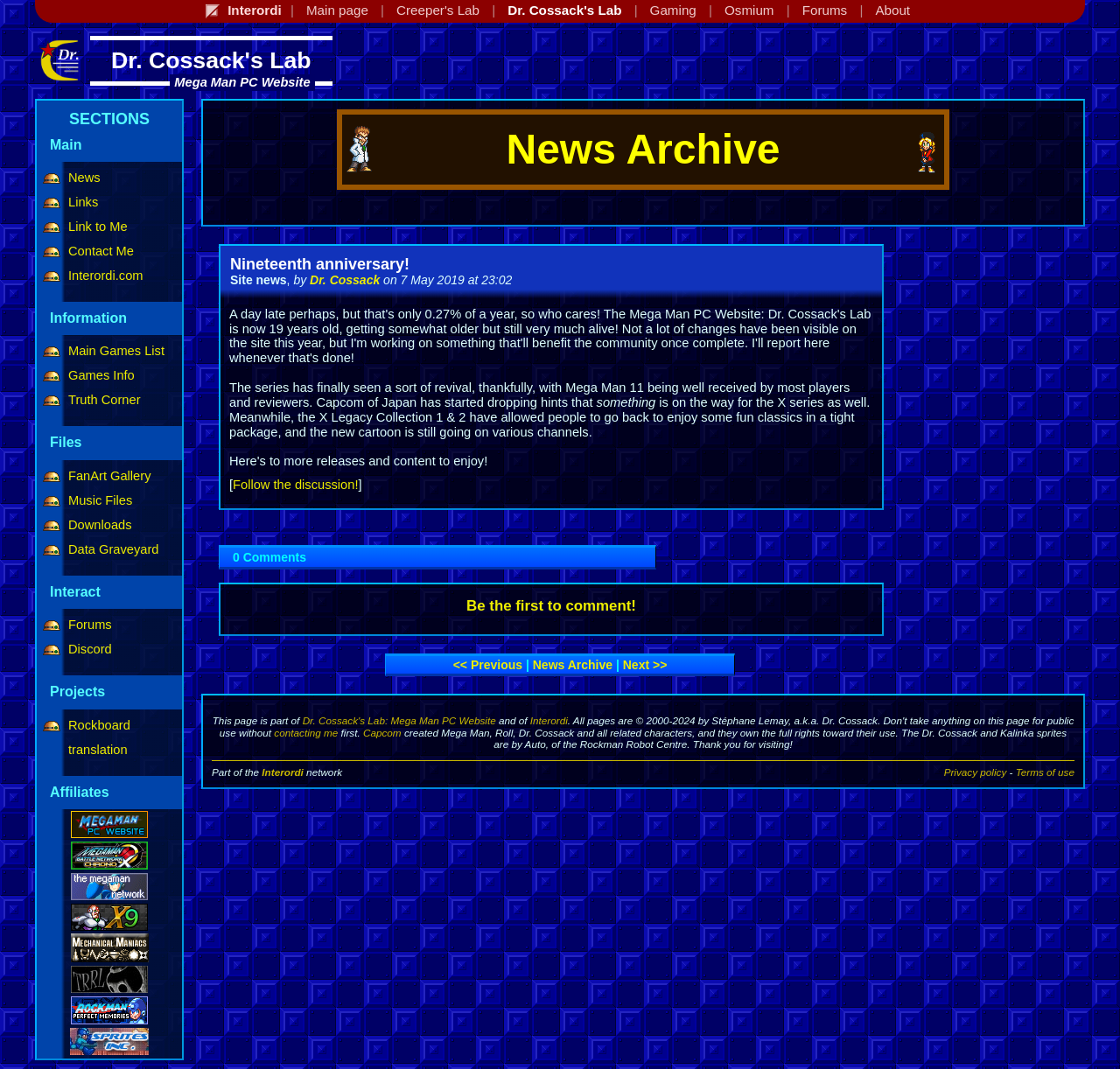Bounding box coordinates are given in the format (top-left x, top-left y, bottom-right x, bottom-right y). All values should be floating point numbers between 0 and 1. Provide the bounding box coordinate for the UI element described as: Contact Me

[0.061, 0.228, 0.119, 0.241]